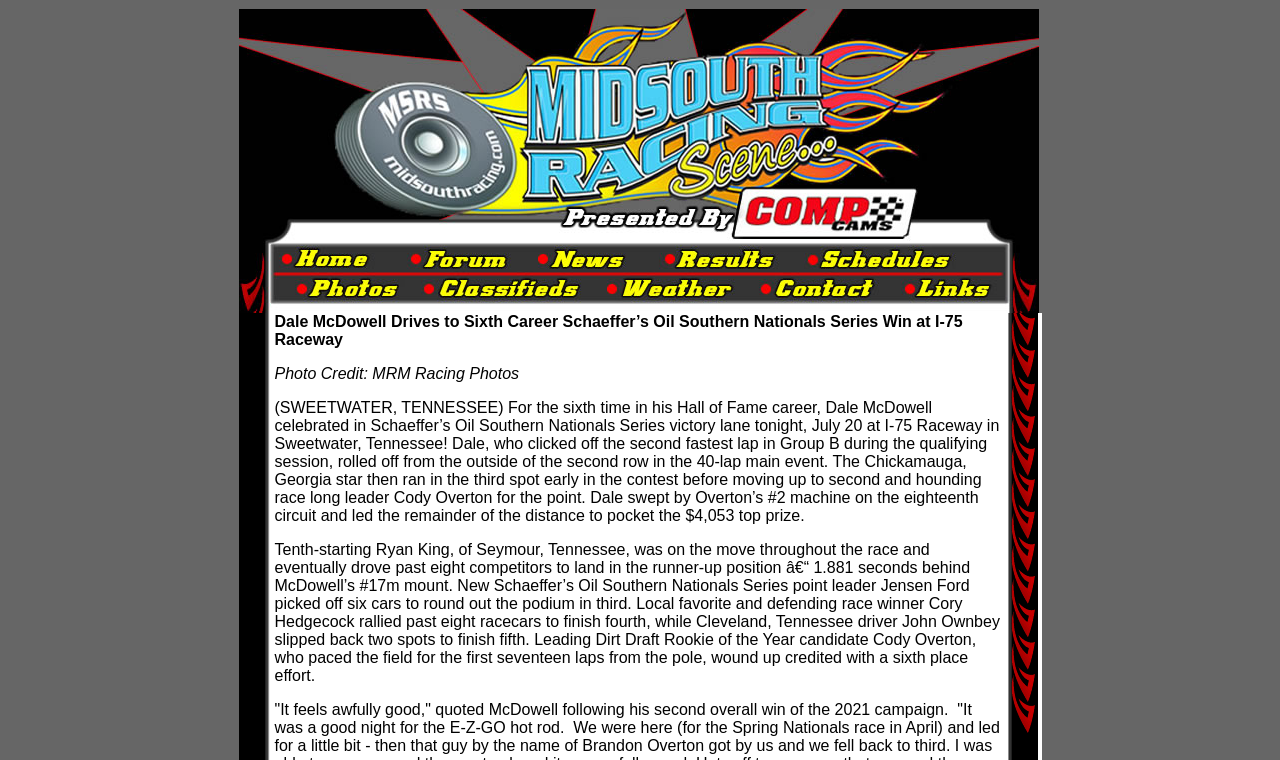Pinpoint the bounding box coordinates of the clickable element needed to complete the instruction: "view the image at the bottom". The coordinates should be provided as four float numbers between 0 and 1: [left, top, right, bottom].

[0.784, 0.412, 0.811, 0.971]